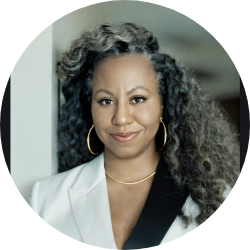Please answer the following question using a single word or phrase: 
What is the shape of the image framing?

circular